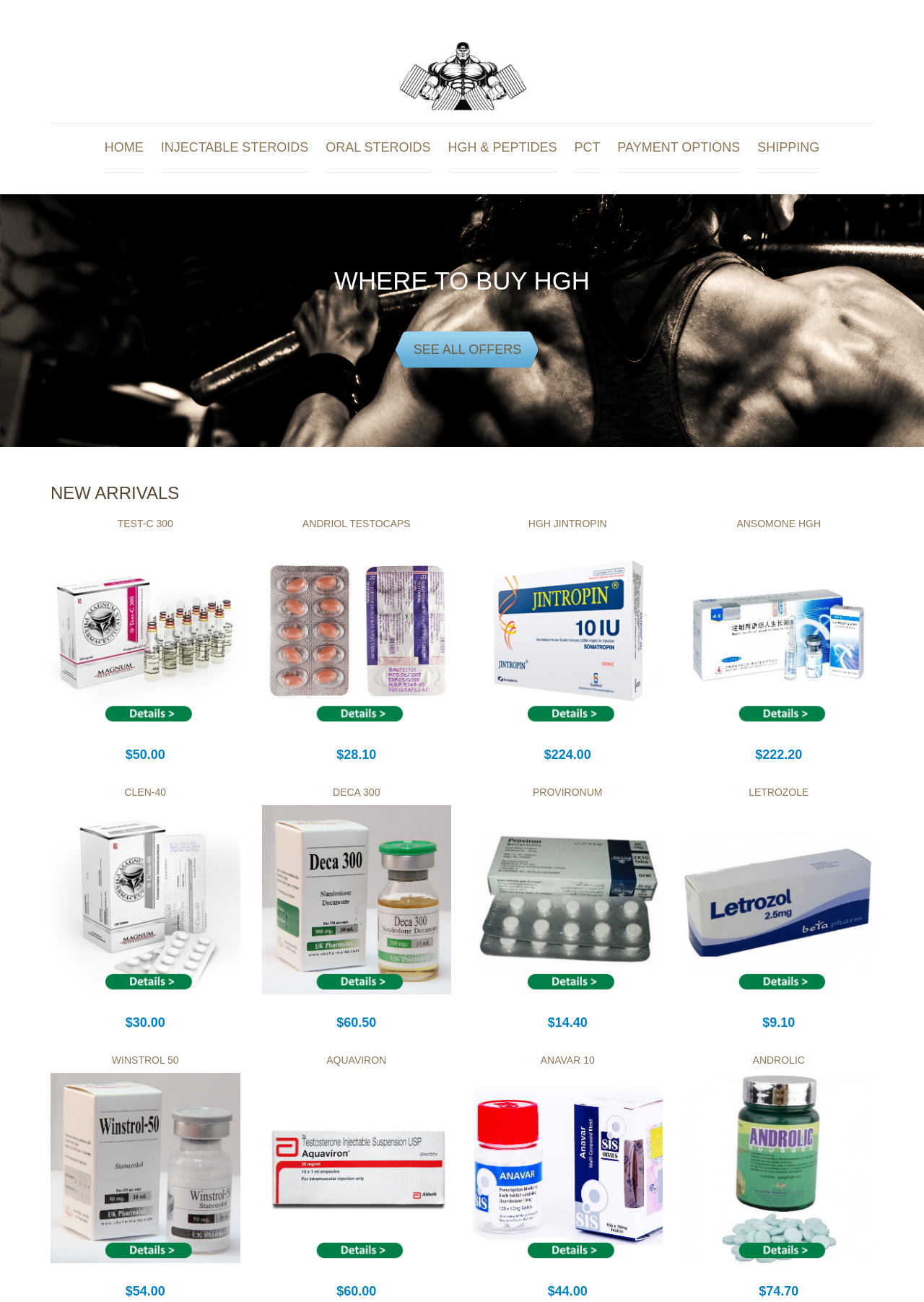Please specify the bounding box coordinates of the area that should be clicked to accomplish the following instruction: "Check ANDRIOL TESTOCAPS product". The coordinates should consist of four float numbers between 0 and 1, i.e., [left, top, right, bottom].

[0.327, 0.398, 0.444, 0.407]